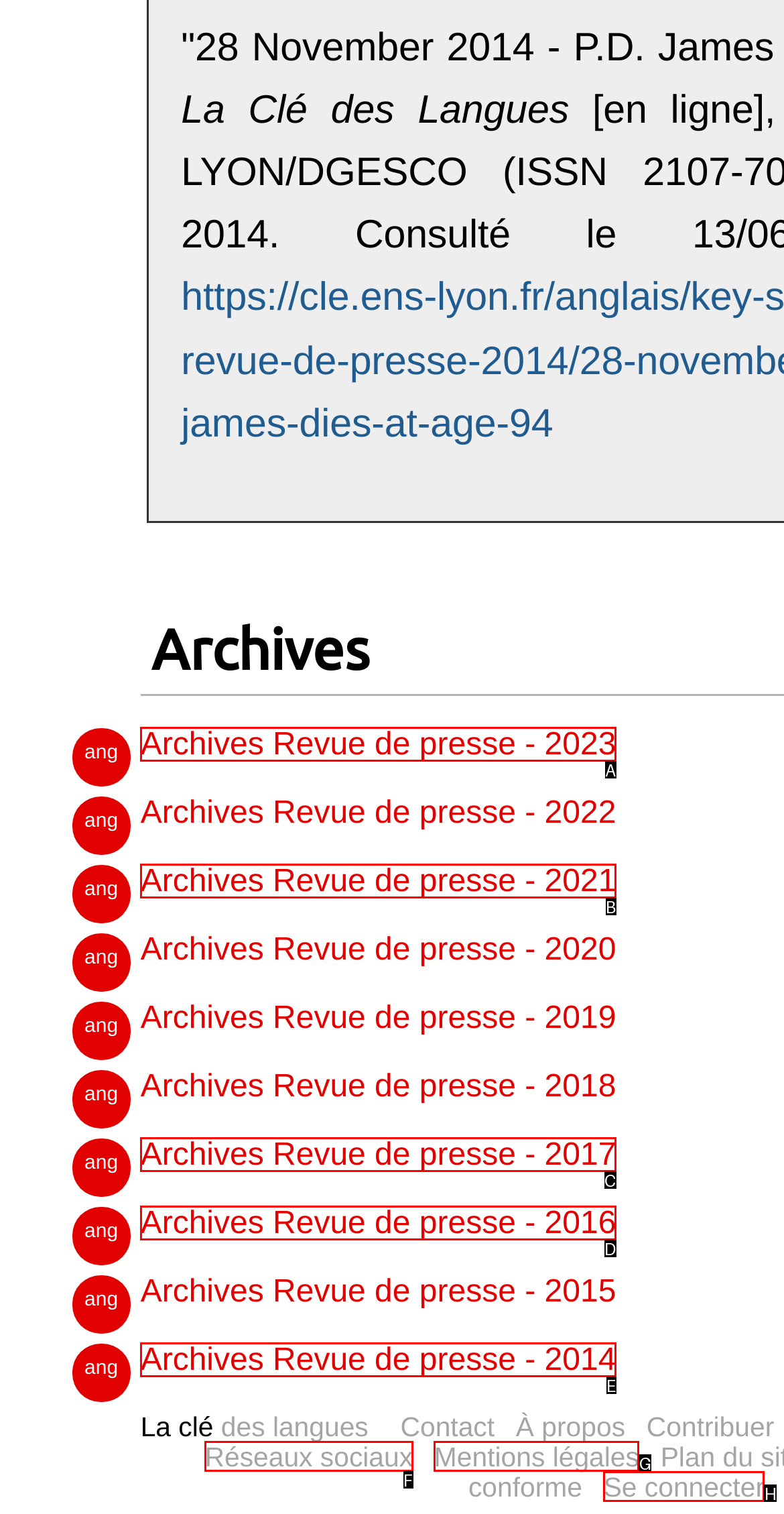Determine which HTML element to click for this task: Move the page Provide the letter of the selected choice.

None